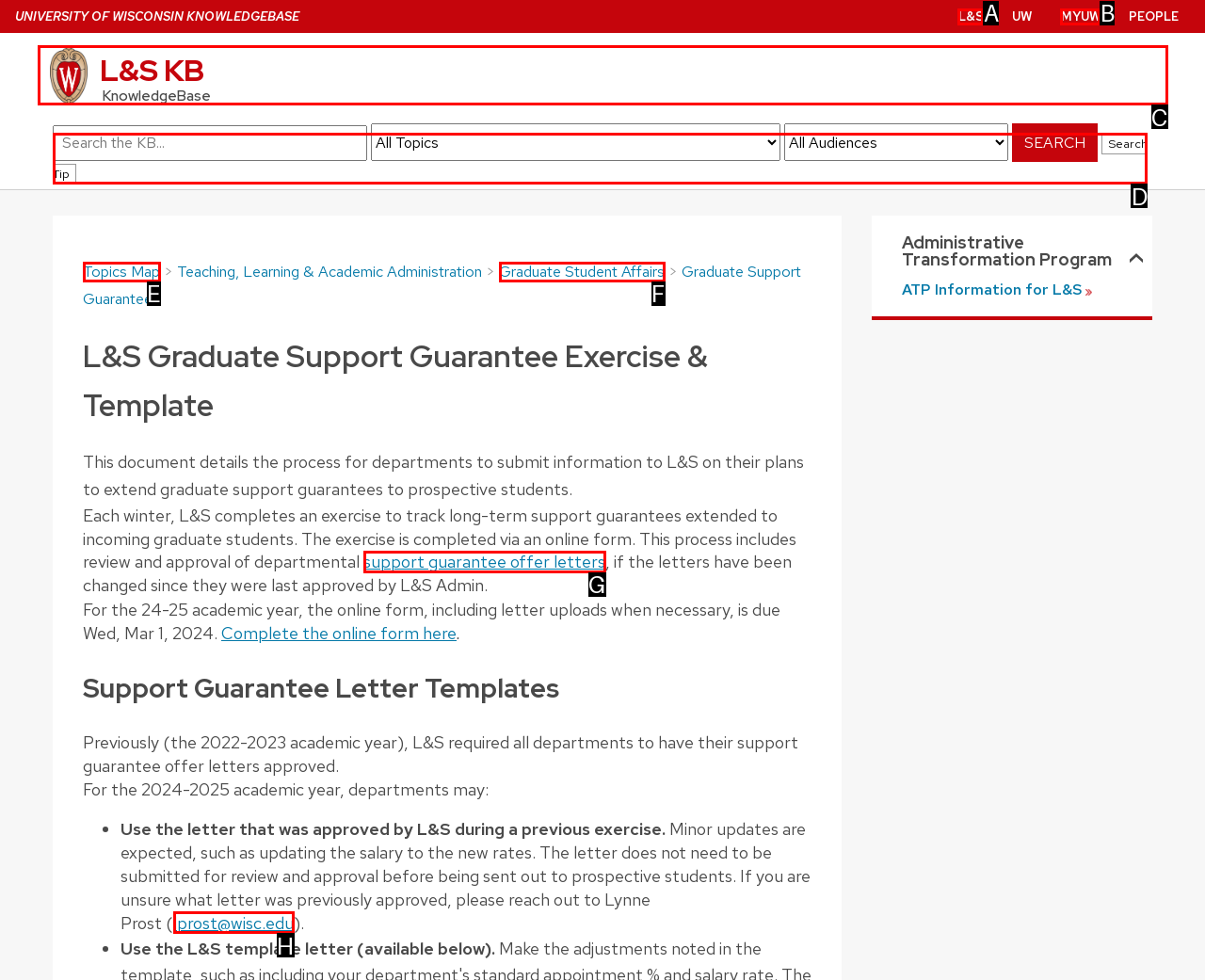Given the description: Search Tip, choose the HTML element that matches it. Indicate your answer with the letter of the option.

D